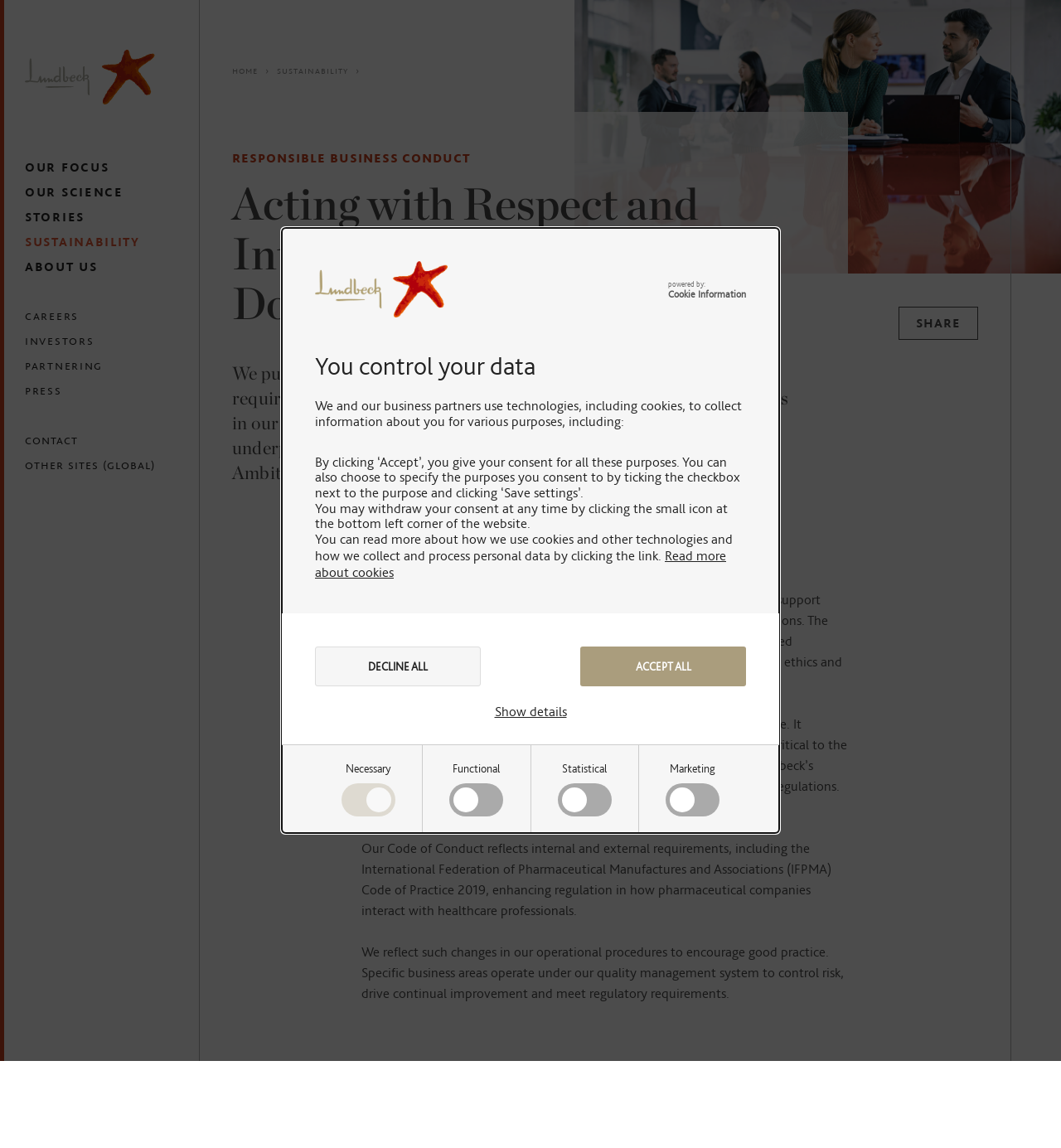Highlight the bounding box coordinates of the element you need to click to perform the following instruction: "Click the 'Third Party Code of Conduct Obligations' link."

[0.39, 0.695, 0.609, 0.71]